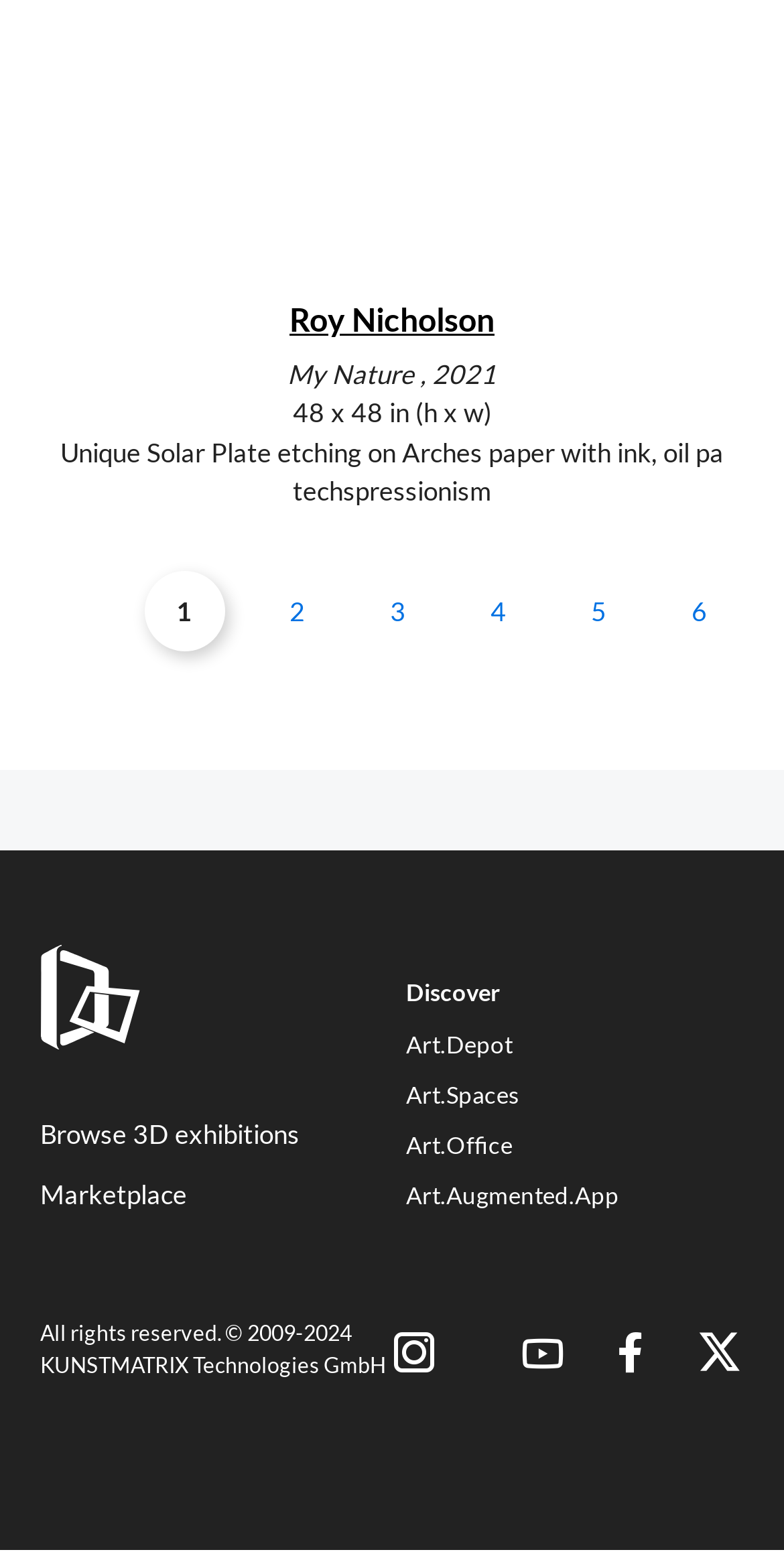Please look at the image and answer the question with a detailed explanation: Who is the artist of the artwork?

The artist's name is mentioned in the link 'Roy Nicholson' at the top of the webpage, which suggests that the webpage is showcasing an artwork by this artist.